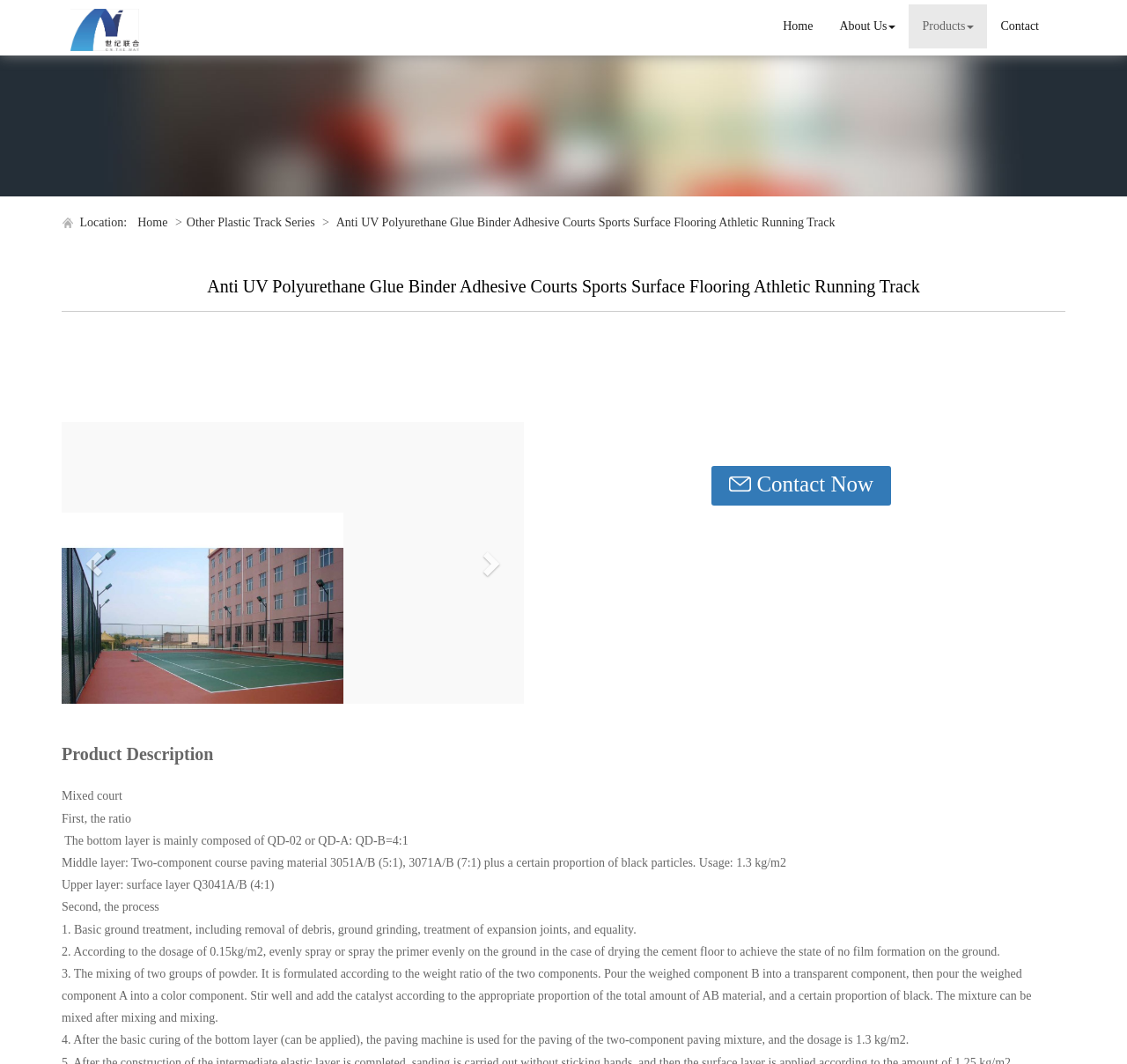What is the company name?
Look at the image and answer the question using a single word or phrase.

Zibo Century Union New Building Materials Co.,Ltd